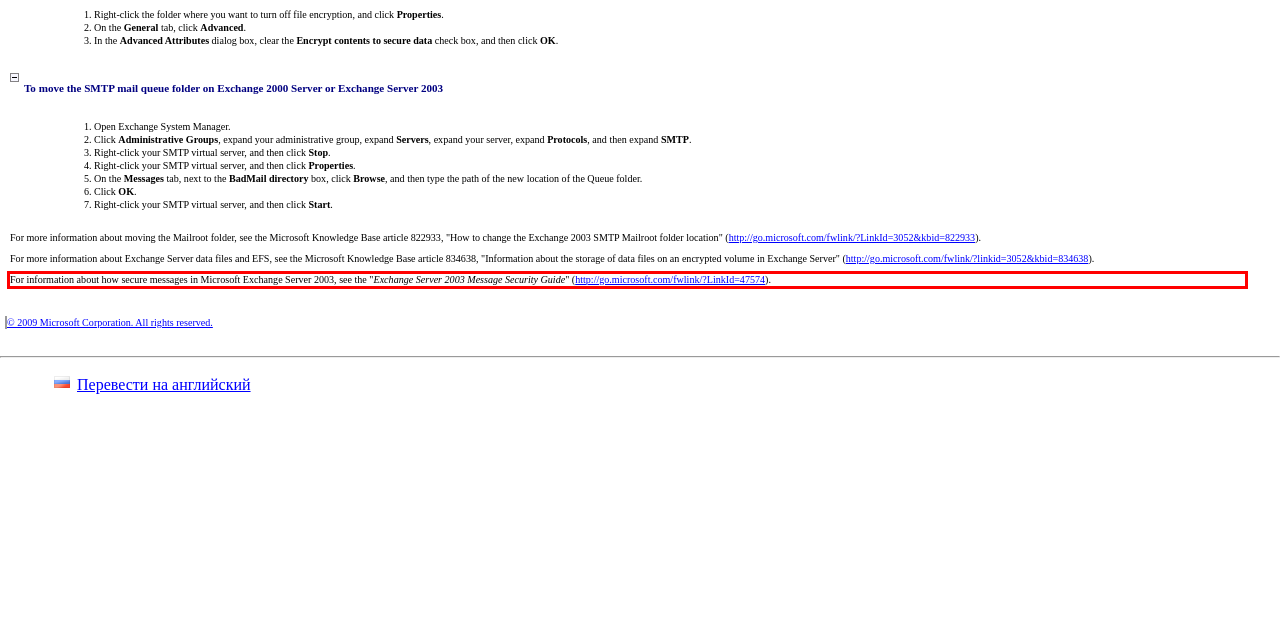Please analyze the screenshot of a webpage and extract the text content within the red bounding box using OCR.

For information about how secure messages in Microsoft Exchange Server 2003, see the "Exchange Server 2003 Message Security Guide" (http://go.microsoft.com/fwlink/?LinkId=47574).